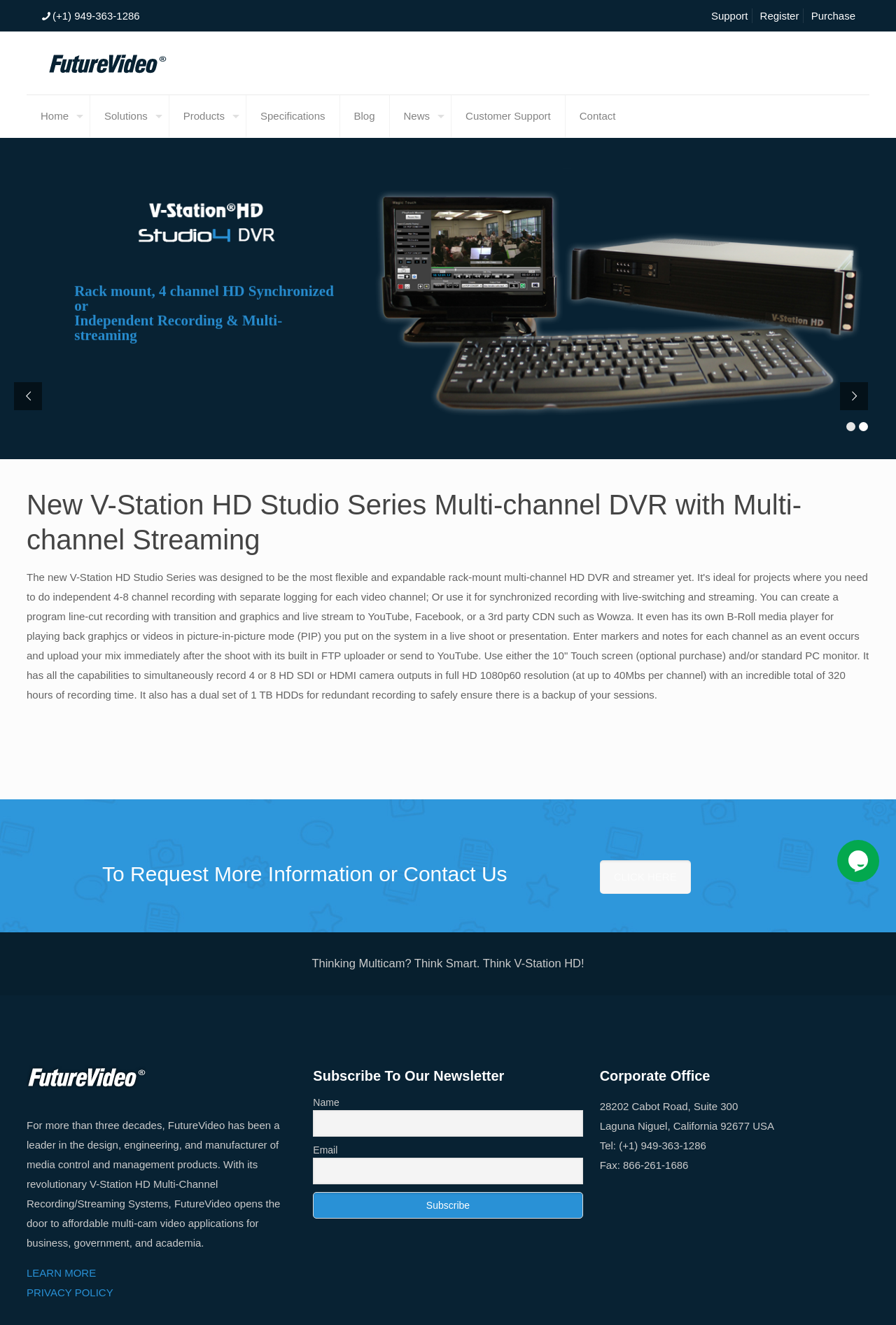Find the bounding box coordinates for the area you need to click to carry out the instruction: "Click the phone number to contact". The coordinates should be four float numbers between 0 and 1, indicated as [left, top, right, bottom].

[0.059, 0.007, 0.156, 0.016]